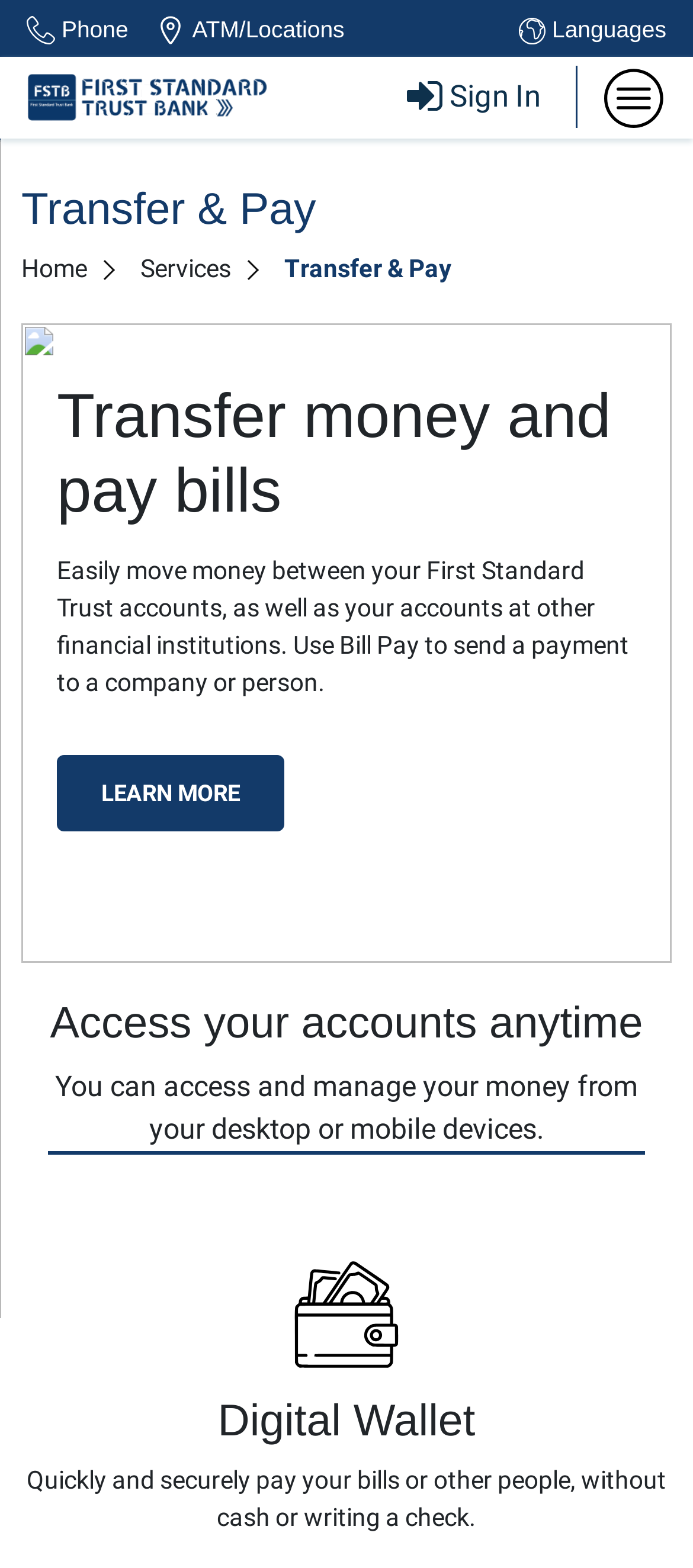Examine the screenshot and answer the question in as much detail as possible: Can users access their accounts on mobile devices?

According to the static text on the webpage, users can access and manage their money from their desktop or mobile devices, which suggests that mobile access is available.